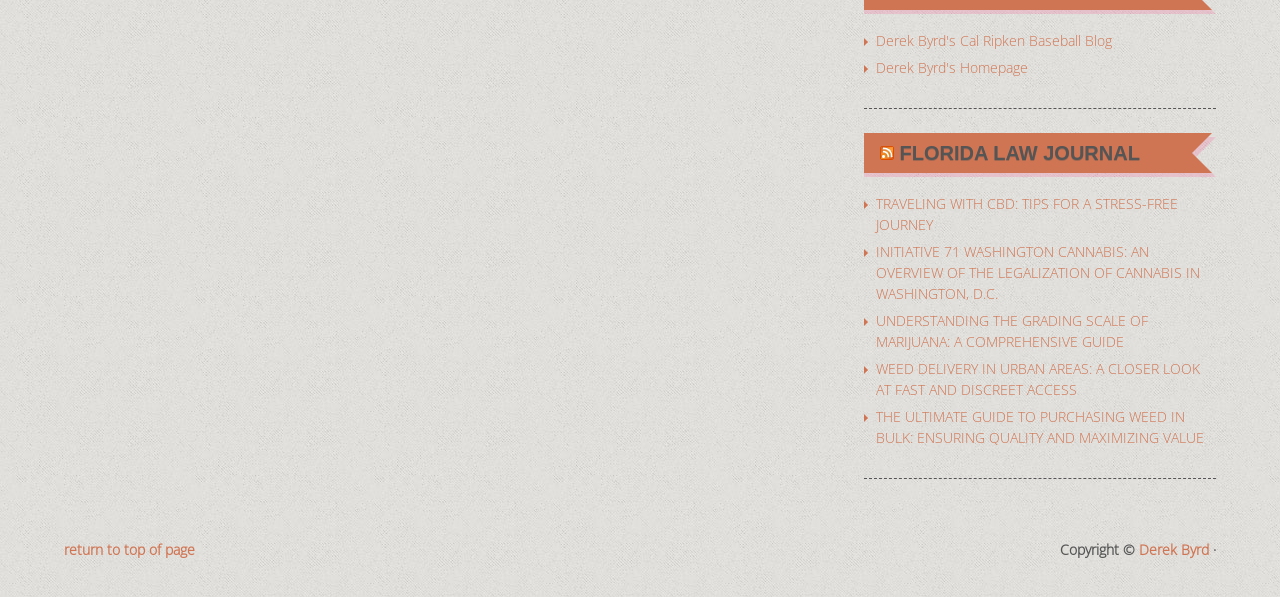From the given element description: "return to top of page", find the bounding box for the UI element. Provide the coordinates as four float numbers between 0 and 1, in the order [left, top, right, bottom].

[0.05, 0.905, 0.152, 0.937]